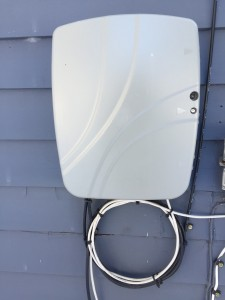What is the purpose of the NID installation?
Please respond to the question with a detailed and informative answer.

The caption explains that the NID installation is 'crucial as it facilitates the high-capacity data transfer necessary for internet services', indicating that the primary purpose of the installation is to enable high-capacity data transfer.